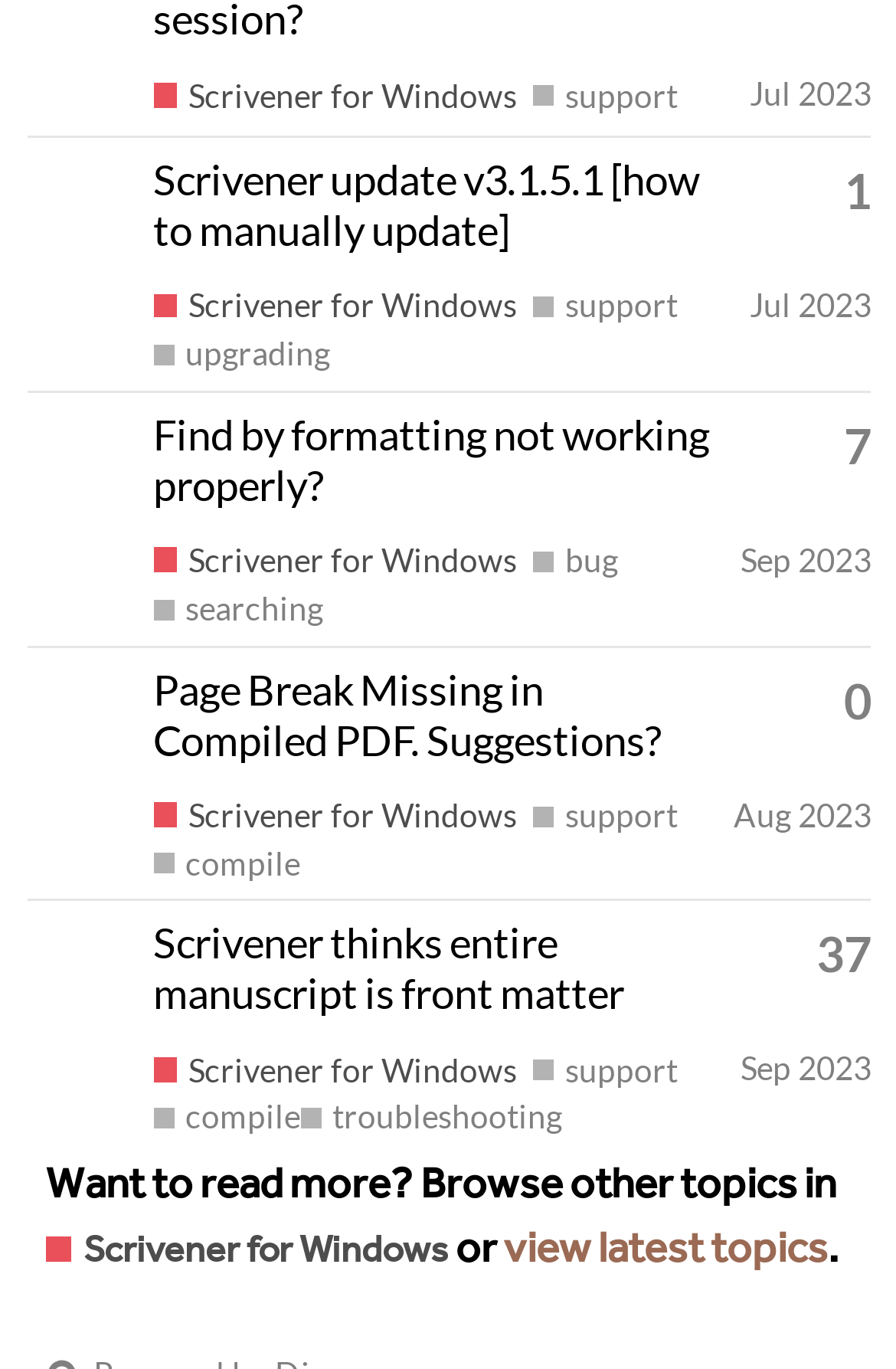Find the bounding box coordinates of the UI element according to this description: "Jul 2023".

[0.837, 0.053, 0.973, 0.081]